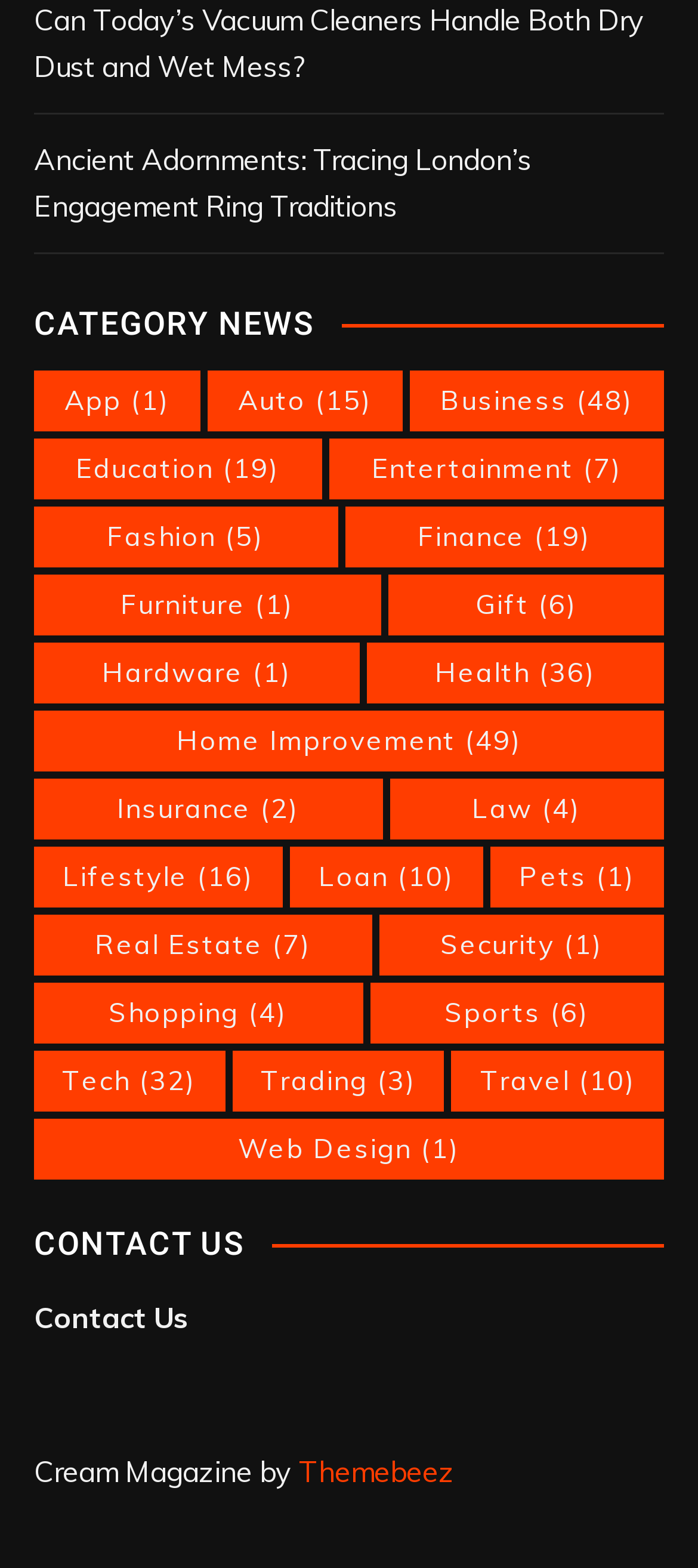What is the category with the most items?
Based on the content of the image, thoroughly explain and answer the question.

I looked at the numbers in parentheses next to each category name and found that 'Home Improvement' has the highest number, which is 49.